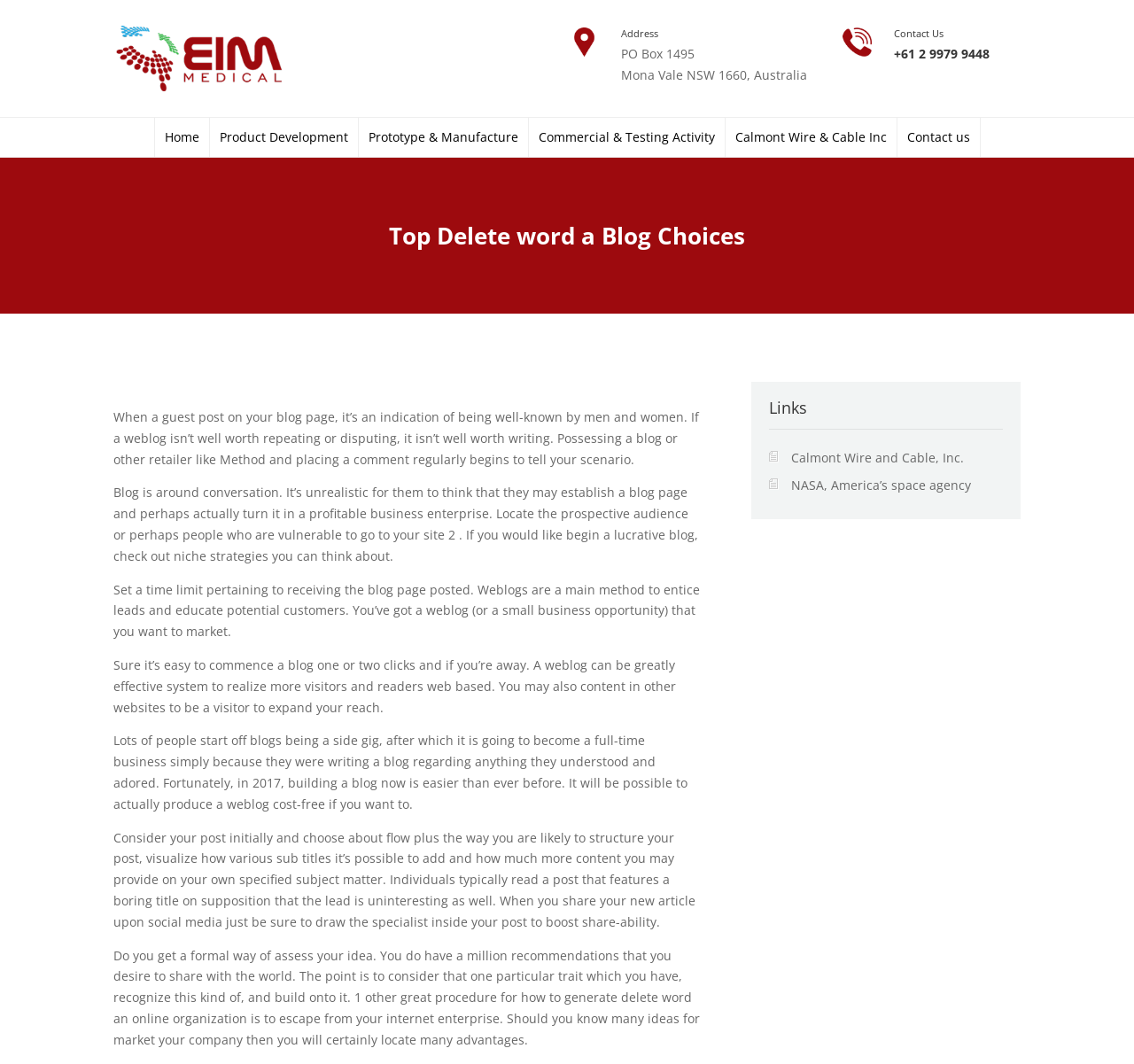Locate the bounding box for the described UI element: "NASA, America’s space agency". Ensure the coordinates are four float numbers between 0 and 1, formatted as [left, top, right, bottom].

[0.698, 0.448, 0.856, 0.463]